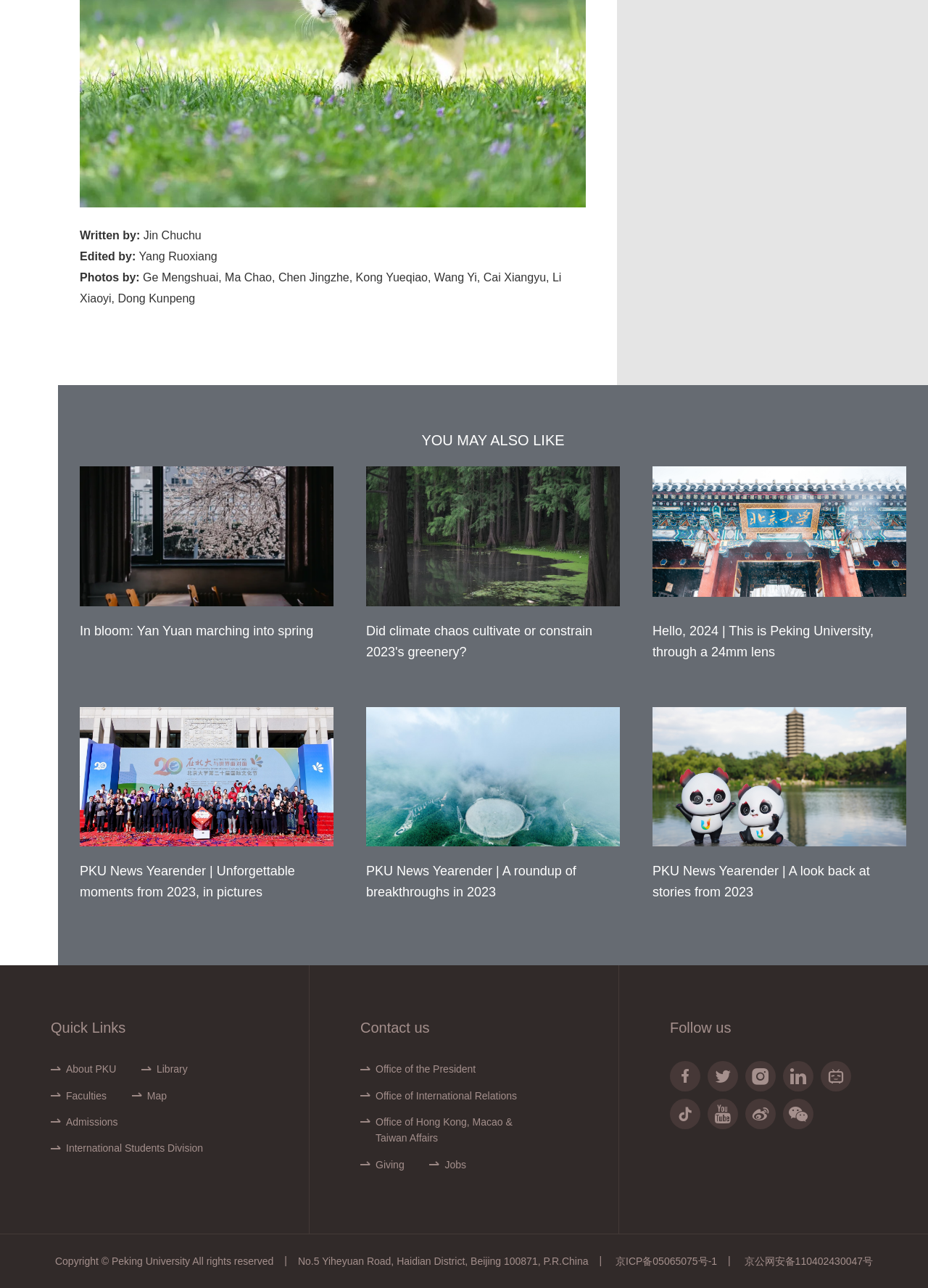Identify the bounding box coordinates of the region that should be clicked to execute the following instruction: "Click on 'In bloom: Yan Yuan marching into spring'".

[0.086, 0.482, 0.359, 0.529]